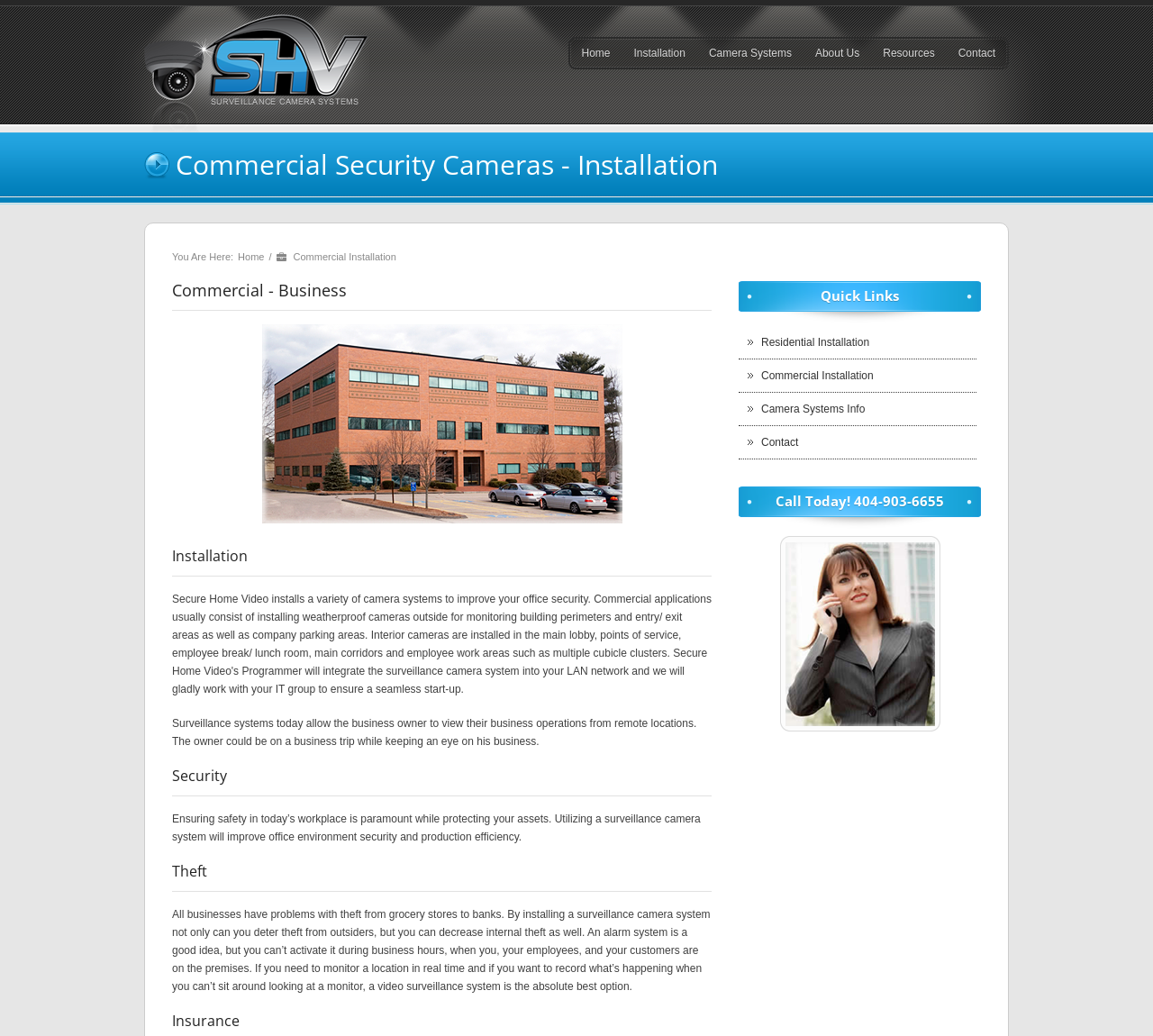What is the purpose of a surveillance camera system?
Refer to the image and provide a one-word or short phrase answer.

To deter theft and improve security